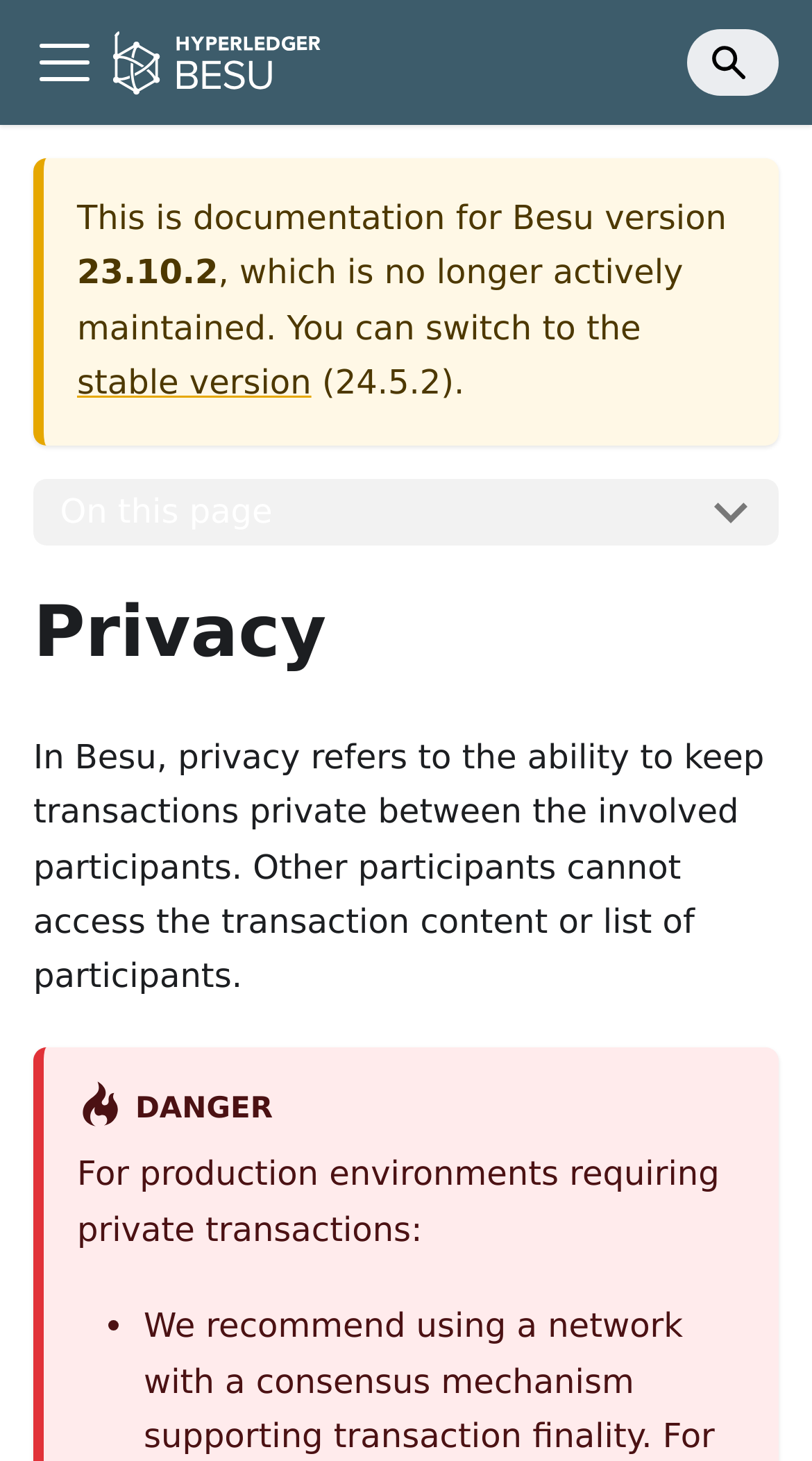Give the bounding box coordinates for the element described by: "aria-label="Search" placeholder="Search"".

[0.846, 0.02, 0.959, 0.066]